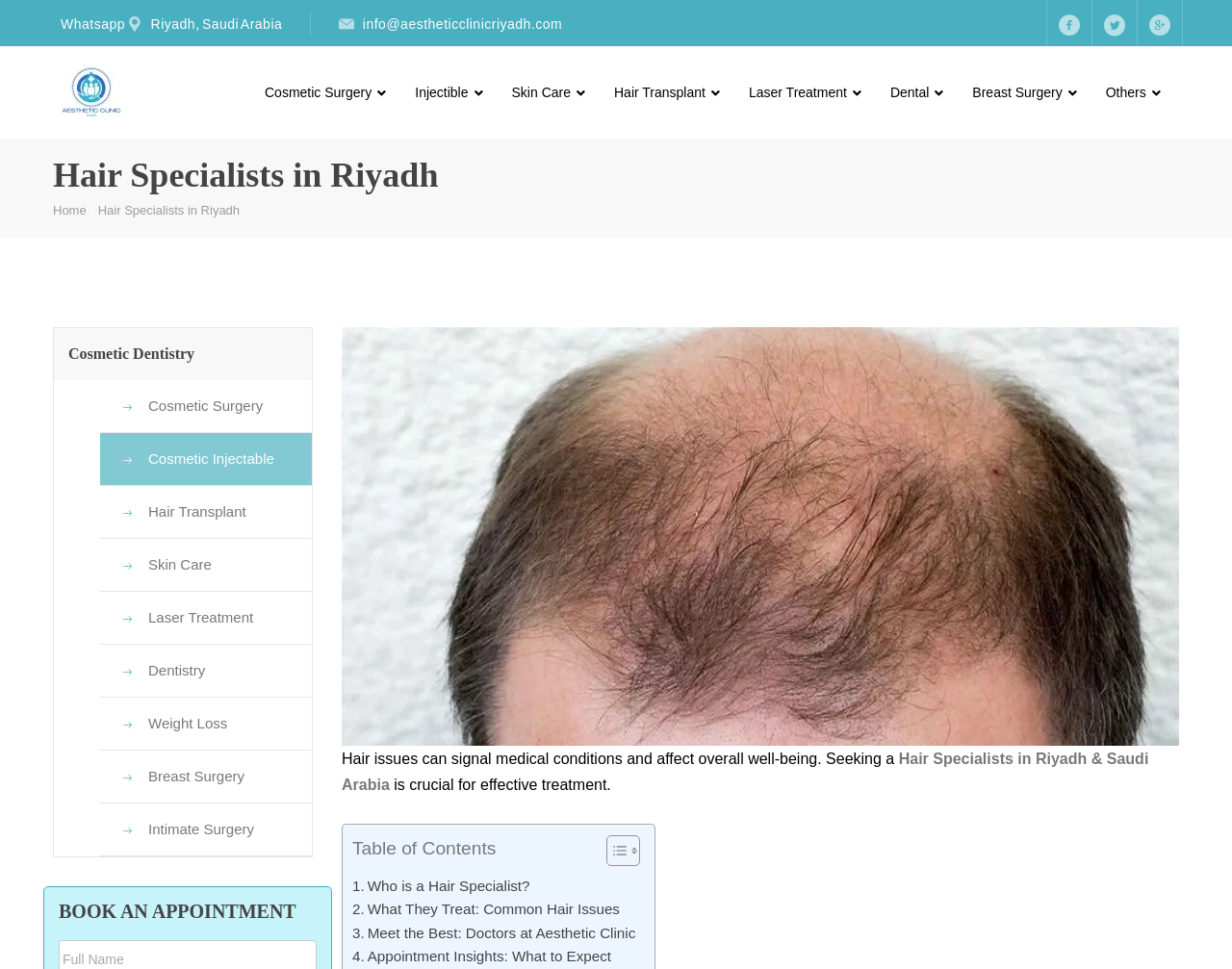Provide a thorough description of the webpage you see.

The webpage is about hair specialists in Riyadh, Saudi Arabia, and Aesthetic Clinic. At the top left, there is a Whatsapp link, followed by the clinic's location, "Riyadh, Saudi Arabia", and an email address. On the top right, there are three social media links. Below these, there is a navigation menu with links to various cosmetic procedures, including cosmetic surgery, injectable, skin care, hair transplant, laser treatment, dental, breast surgery, and others.

The main heading, "Hair Specialists in Riyadh", is centered at the top of the page. Below this, there are two links, "Home" and "Hair Specialists in Riyadh". On the left side, there is a sidebar with links to different cosmetic procedures, including cosmetic dentistry, cosmetic surgery, injectable, hair transplant, skin care, laser treatment, dentistry, weight loss, breast surgery, and intimate surgery.

In the main content area, there is a large image of the clinic, followed by a paragraph of text discussing the importance of seeking a hair specialist for effective treatment. Below this, there is a table of contents with links to different sections, including "Who is a Hair Specialist?", "What They Treat: Common Hair Issues", "Meet the Best: Doctors at Aesthetic Clinic", and "Appointment Insights: What to Expect". At the bottom of the page, there is a call-to-action button, "BOOK AN APPOINTMENT".